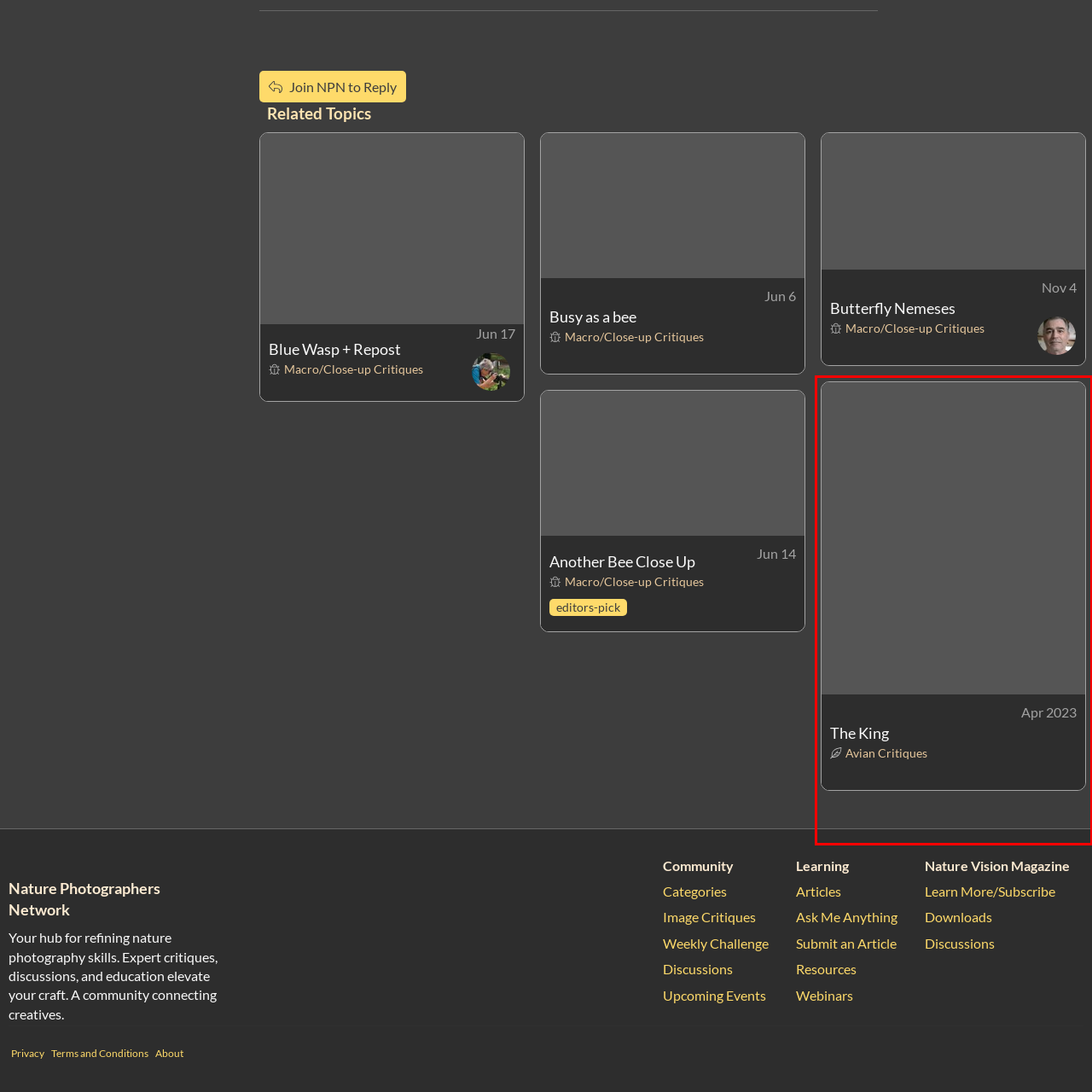Inspect the image outlined in red and answer succinctly: What is the background color of the card?

Dark